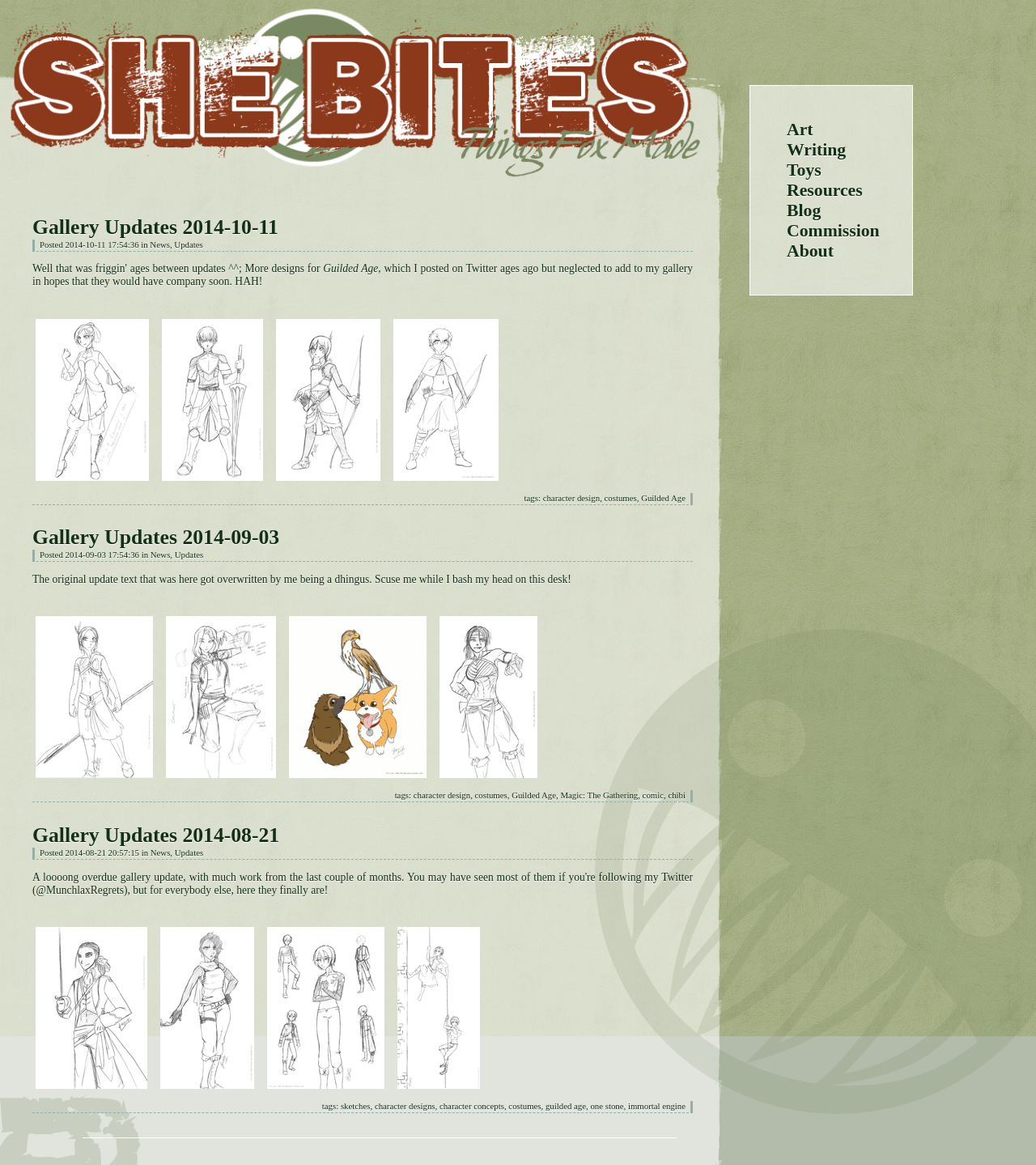Determine the bounding box coordinates for the UI element described. Format the coordinates as (top-left x, top-left y, bottom-right x, bottom-right y) and ensure all values are between 0 and 1. Element description: Magic: The Gathering

[0.541, 0.679, 0.616, 0.687]